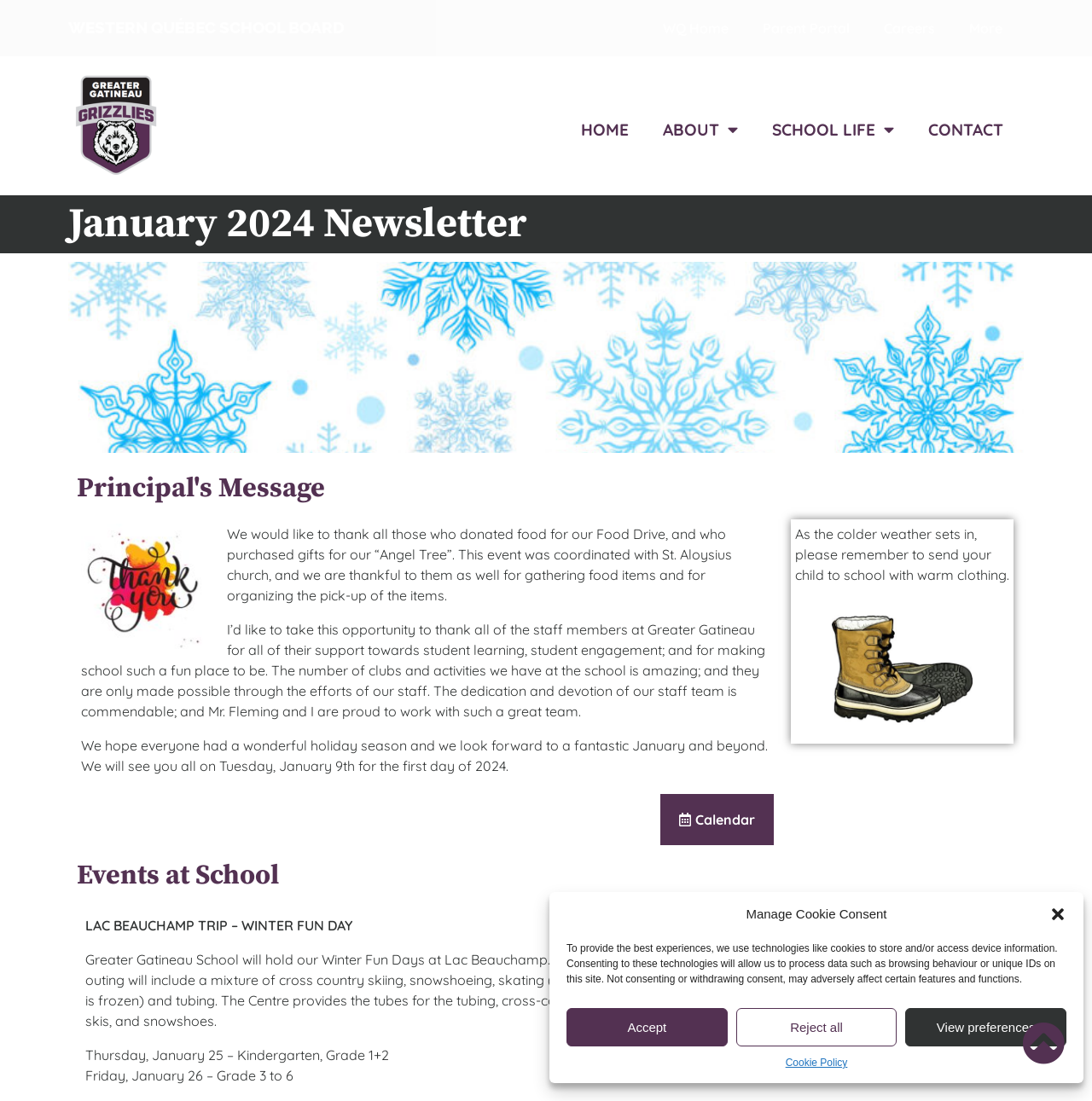Please provide a brief answer to the following inquiry using a single word or phrase:
What is the name of the school?

Greater Gatineau Elementary School